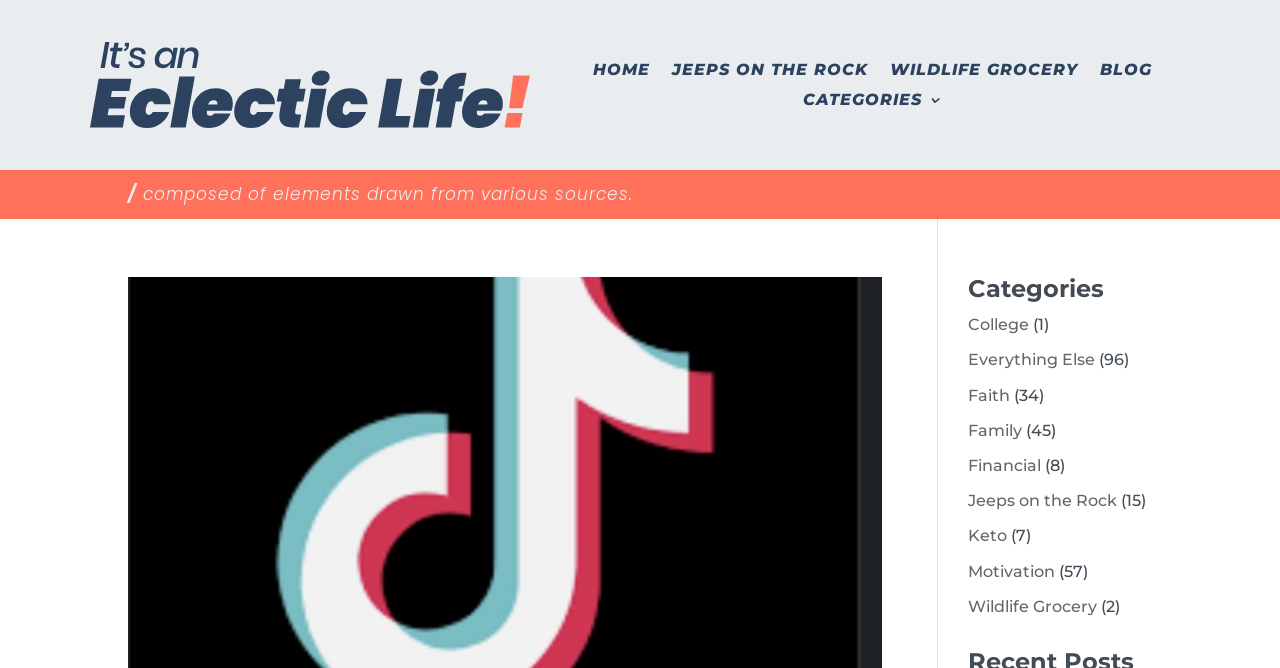Calculate the bounding box coordinates for the UI element based on the following description: "All Posts". Ensure the coordinates are four float numbers between 0 and 1, i.e., [left, top, right, bottom].

None